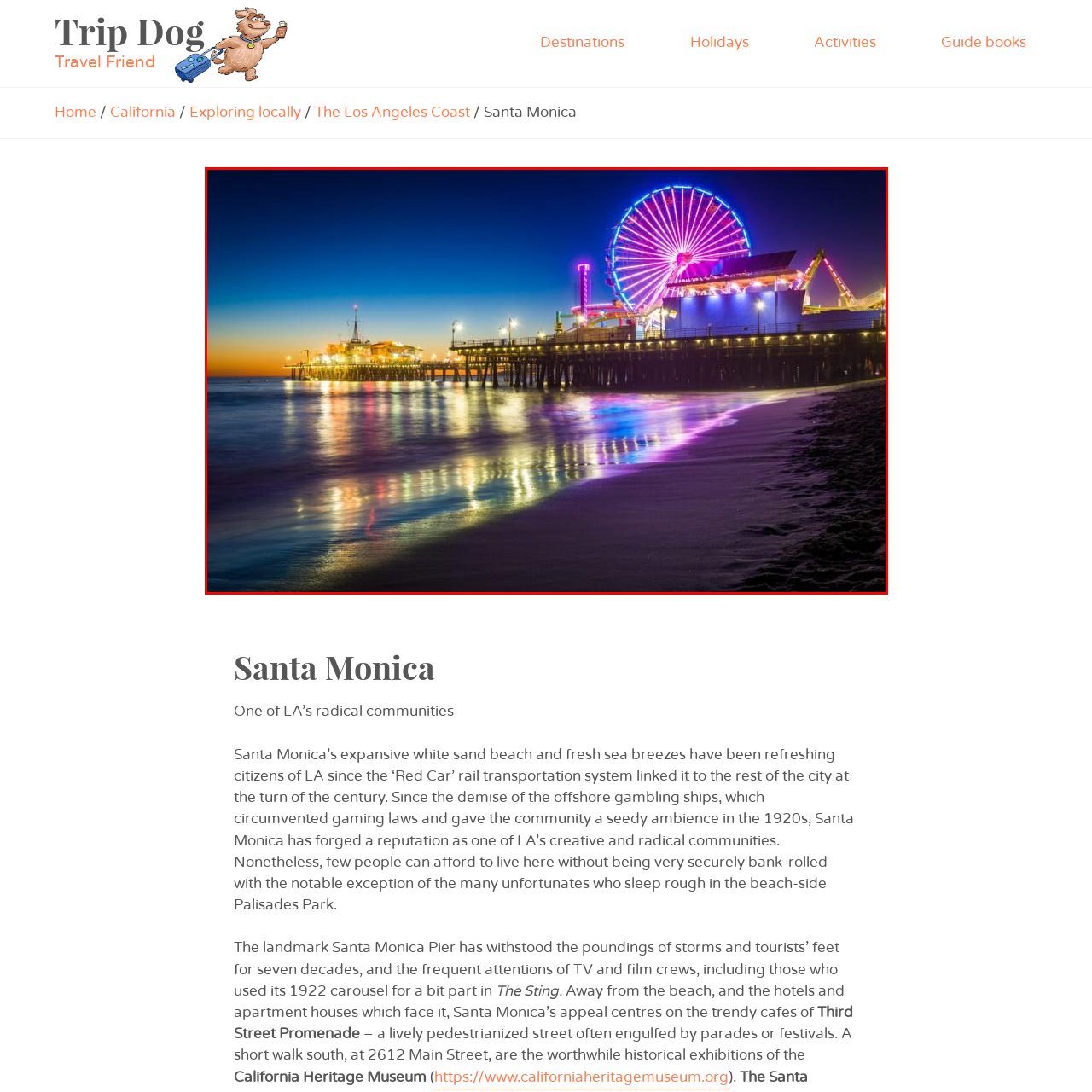Provide a thorough description of the scene captured within the red rectangle.

The image captures the iconic Santa Monica Pier at dusk, bathed in enchanting hues of blue and purple as the sun sets over the Pacific Ocean. The pier is adorned with vibrant lights, illuminating the amusement park rides, including a striking Ferris wheel that stands out with its circular array of colorful neon. The gentle waves of the ocean reflect these shimmering lights, creating a magical ambiance. This scene is a quintessential representation of Santa Monica's charm, showcasing its blend of natural beauty and lively attractions, inviting visitors to experience the joy and nostalgia of classic seaside entertainment.